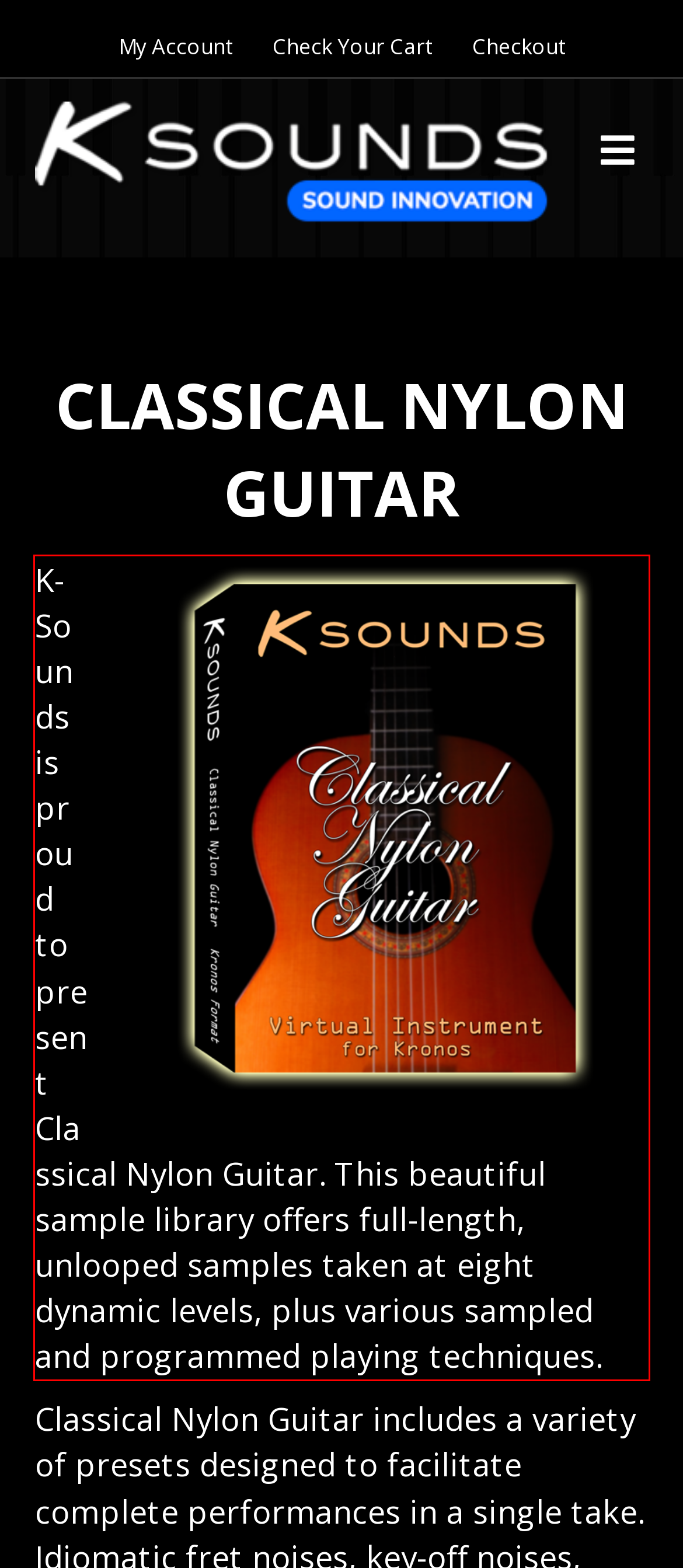Given a screenshot of a webpage, locate the red bounding box and extract the text it encloses.

K-Sounds is proud to present Classical Nylon Guitar. This beautiful sample library offers full-length, unlooped samples taken at eight dynamic levels, plus various sampled and programmed playing techniques.